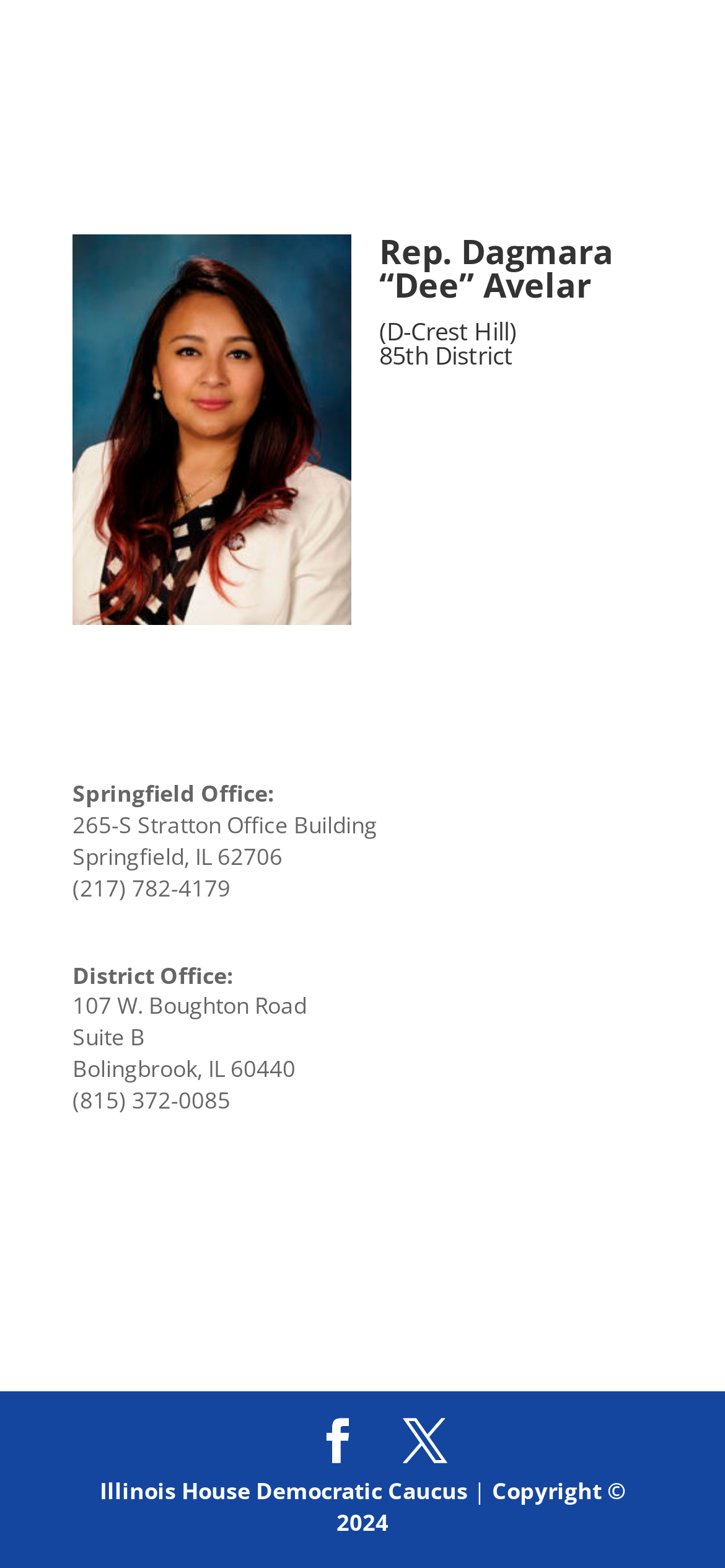Identify and provide the bounding box coordinates of the UI element described: "Carolyn Arnold". The coordinates should be formatted as [left, top, right, bottom], with each number being a float between 0 and 1.

None